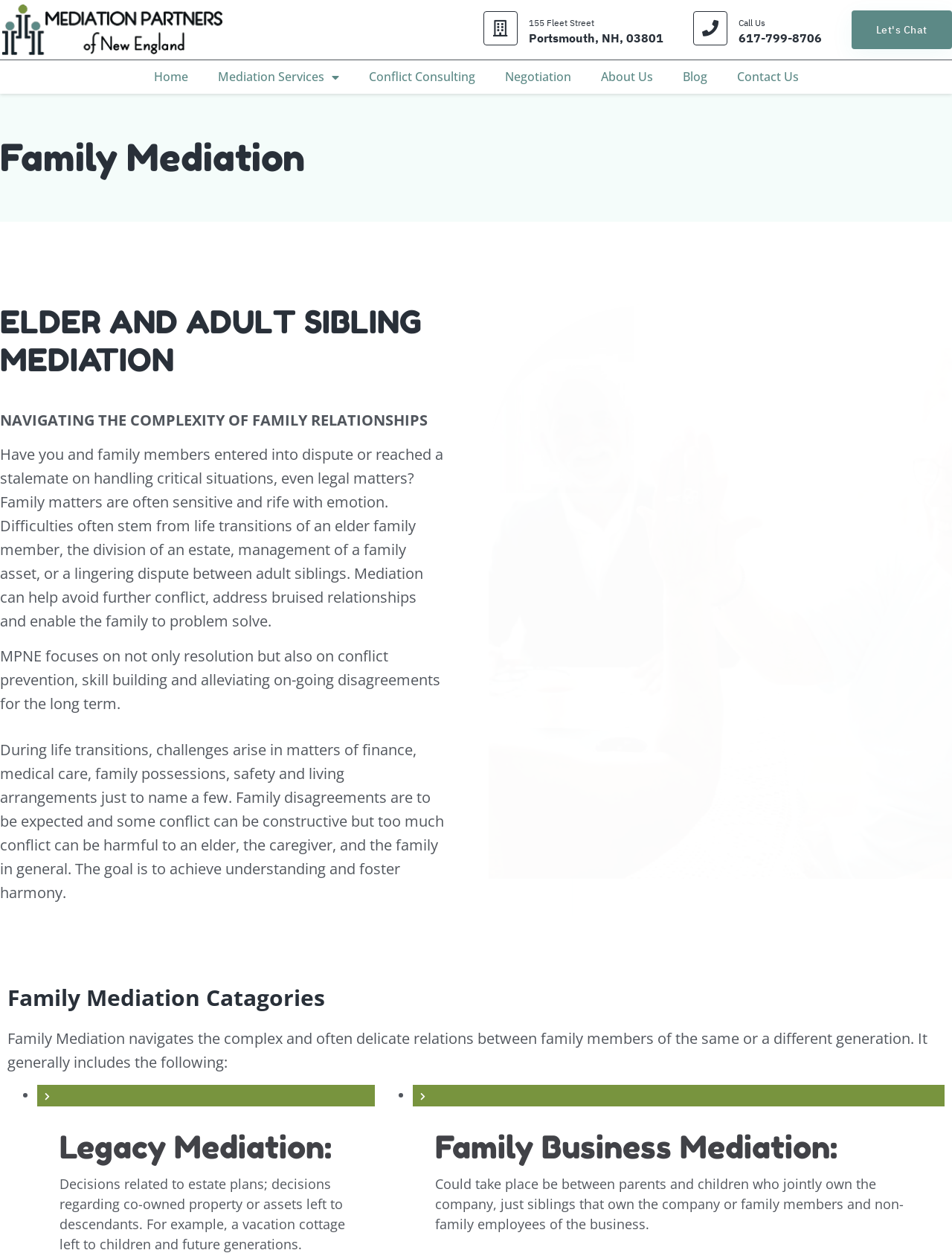What is one type of family mediation service offered?
Provide a detailed and extensive answer to the question.

I found this type of service by looking at the list of family mediation categories and seeing the heading 'Legacy Mediation:' which is one of the categories listed.